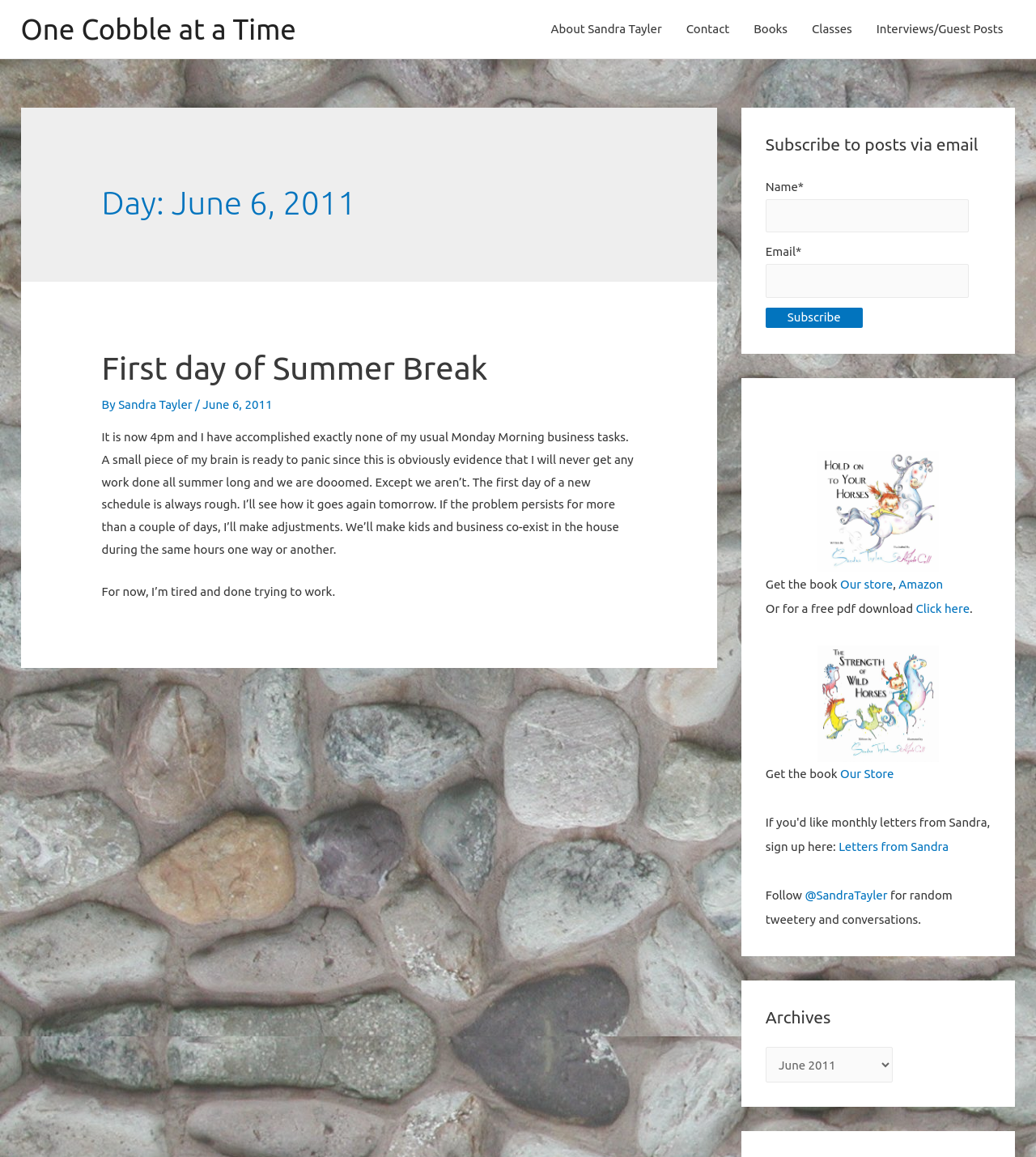Please specify the bounding box coordinates of the clickable region to carry out the following instruction: "Select an archive from the dropdown menu". The coordinates should be four float numbers between 0 and 1, in the format [left, top, right, bottom].

[0.739, 0.905, 0.862, 0.935]